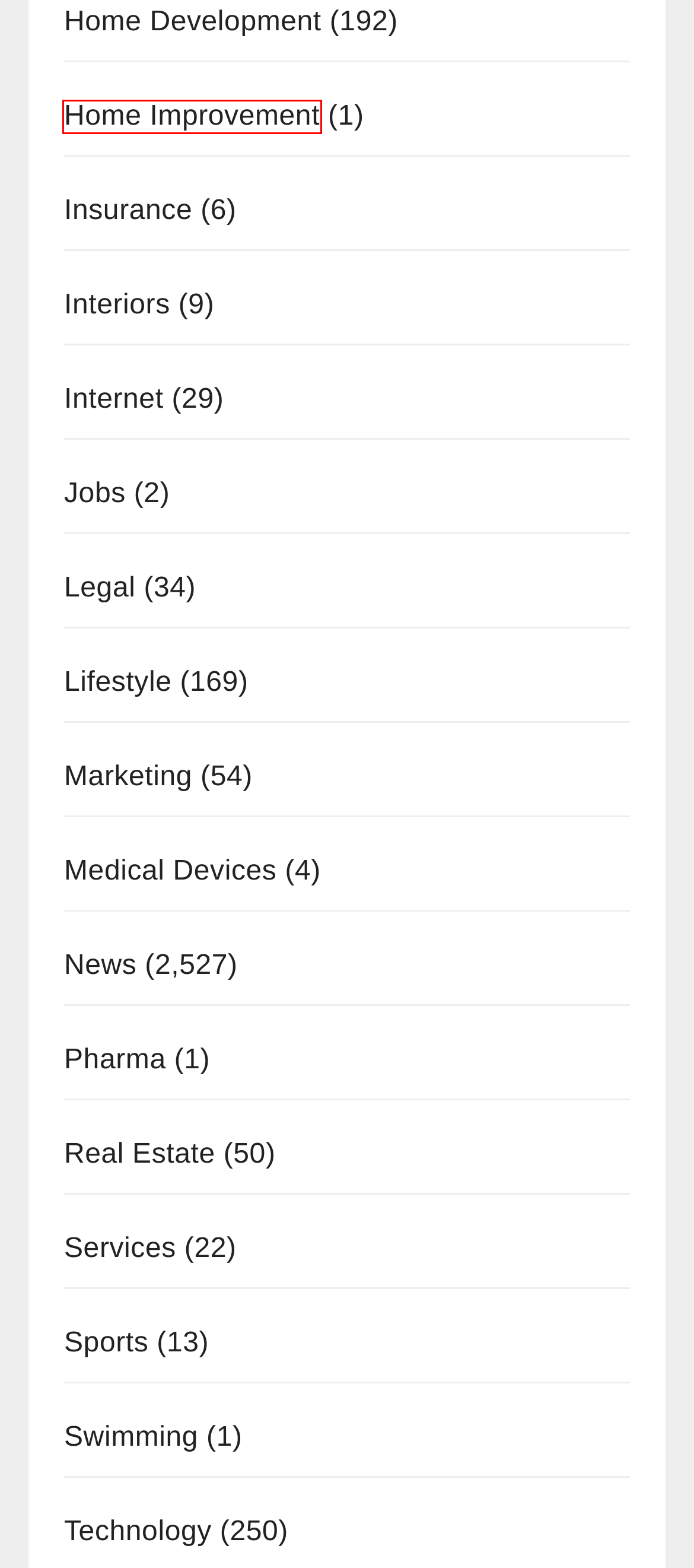Provided is a screenshot of a webpage with a red bounding box around an element. Select the most accurate webpage description for the page that appears after clicking the highlighted element. Here are the candidates:
A. Services Archives - The News Publicist
B. Insurance Archives - The News Publicist
C. Sports Archives - The News Publicist
D. Internet Archives - The News Publicist
E. Home Improvement Archives - The News Publicist
F. Swimming Archives - The News Publicist
G. Medical Devices Archives - The News Publicist
H. Home Development Archives - The News Publicist

E